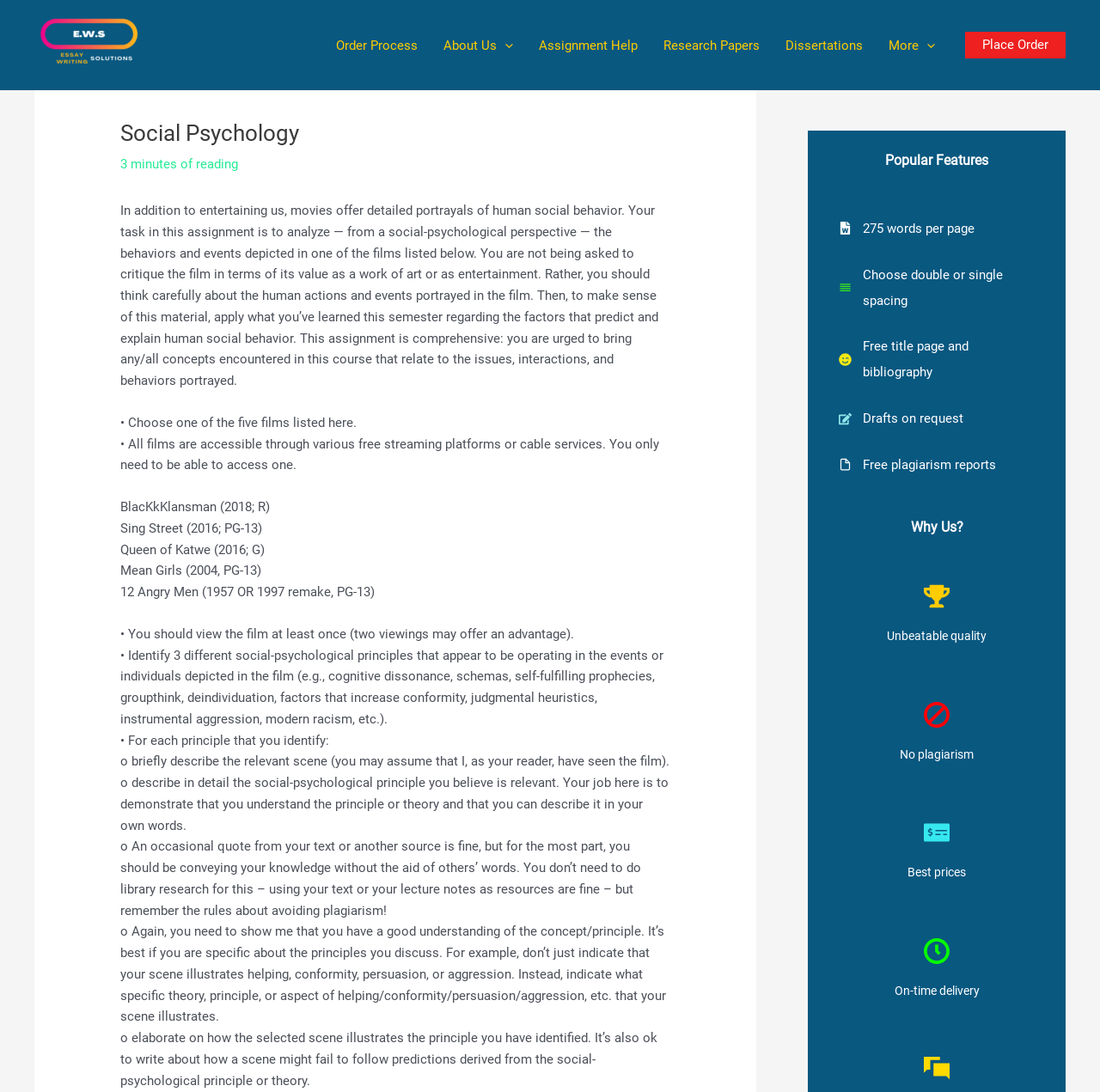Based on the element description: "No plagiarism", identify the UI element and provide its bounding box coordinates. Use four float numbers between 0 and 1, [left, top, right, bottom].

[0.762, 0.623, 0.941, 0.712]